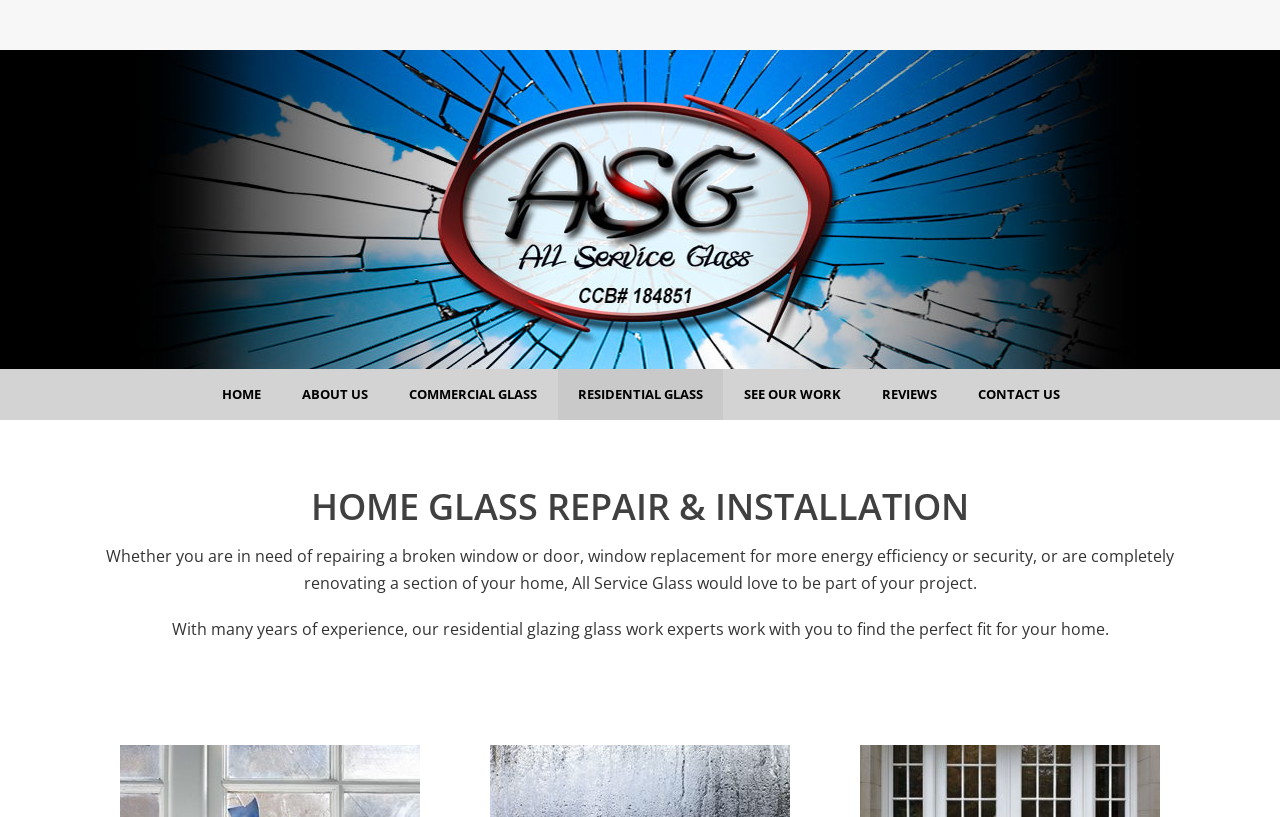Summarize the webpage in an elaborate manner.

The webpage is about Window Glass Repair, with a navigation menu at the top consisting of 7 links: HOME, ABOUT US, COMMERCIAL GLASS, RESIDENTIAL GLASS, SEE OUR WORK, REVIEWS, and CONTACT US. The CONTACT US link has a dropdown menu.

Below the navigation menu, there is a prominent heading "HOME GLASS REPAIR & INSTALLATION" centered at the top of the page. 

Underneath the heading, there are two paragraphs of text. The first paragraph explains the services offered by All Service Glass, including repairing broken windows or doors, window replacement for energy efficiency or security, and renovating a section of a home. The second paragraph highlights the expertise of the residential glazing glass work experts and their ability to find the perfect fit for a home.